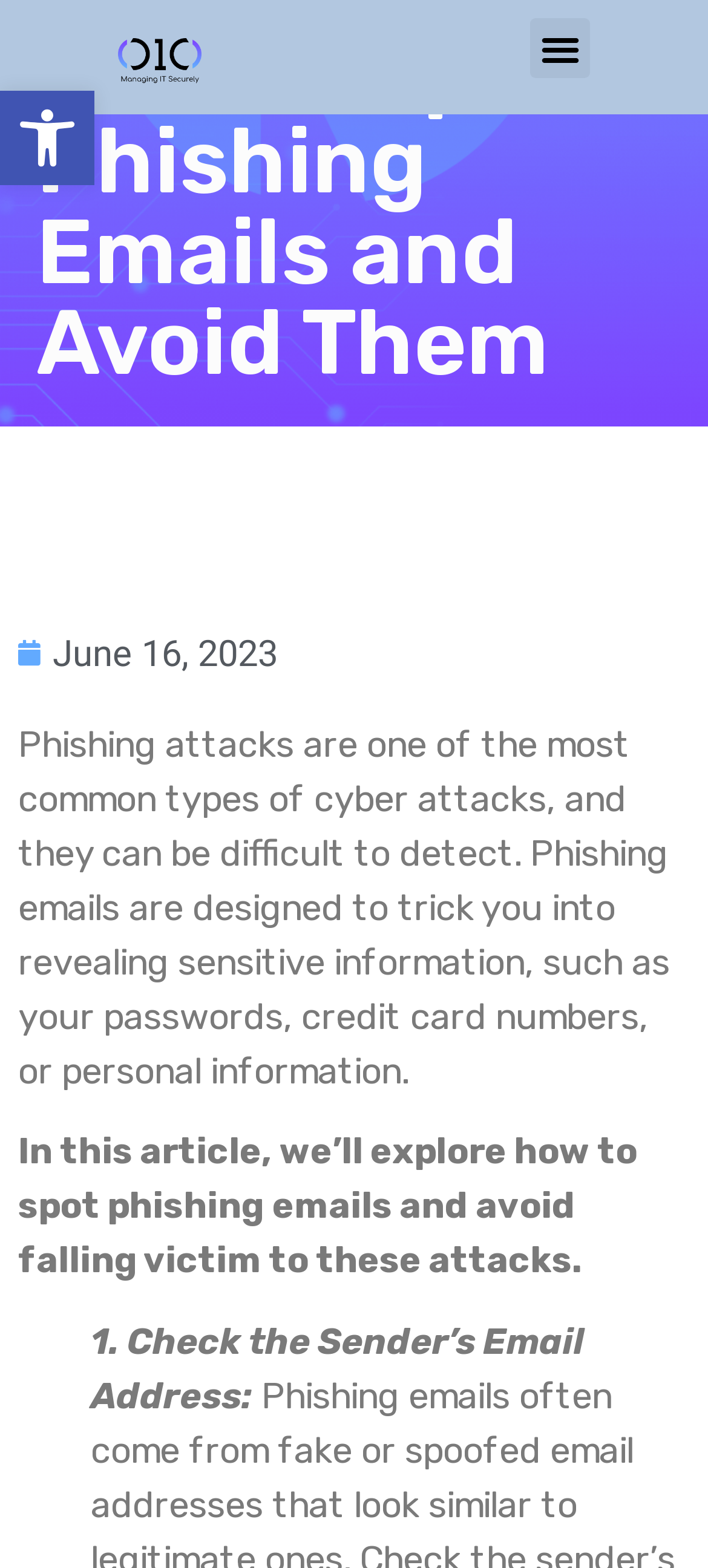Carefully examine the image and provide an in-depth answer to the question: What is the purpose of phishing emails?

The purpose of phishing emails can be determined by reading the static text 'Phishing emails are designed to trick you into revealing sensitive information, such as your passwords, credit card numbers, or personal information.'